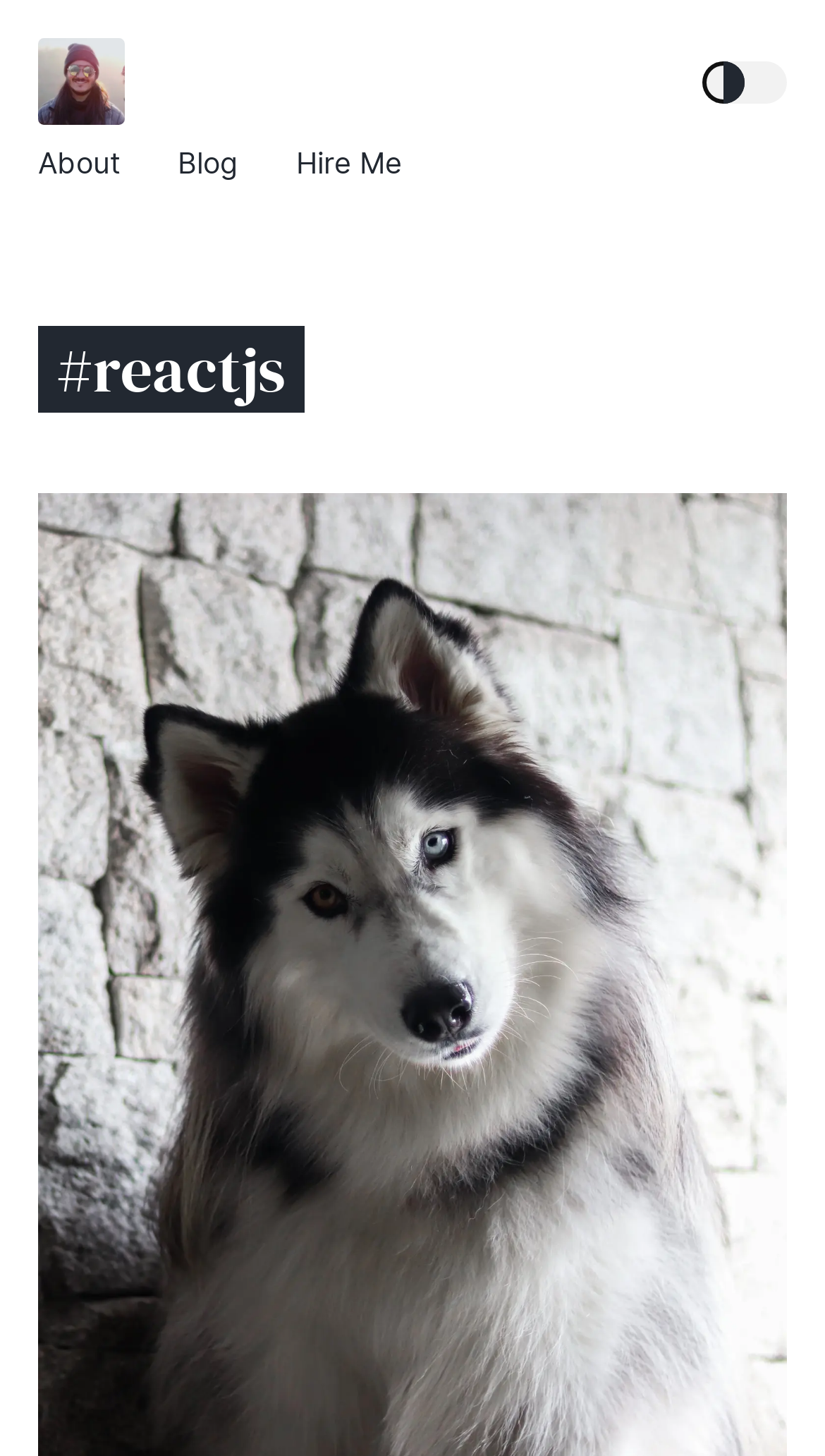Find the bounding box of the UI element described as: "About". The bounding box coordinates should be given as four float values between 0 and 1, i.e., [left, top, right, bottom].

[0.046, 0.086, 0.146, 0.143]